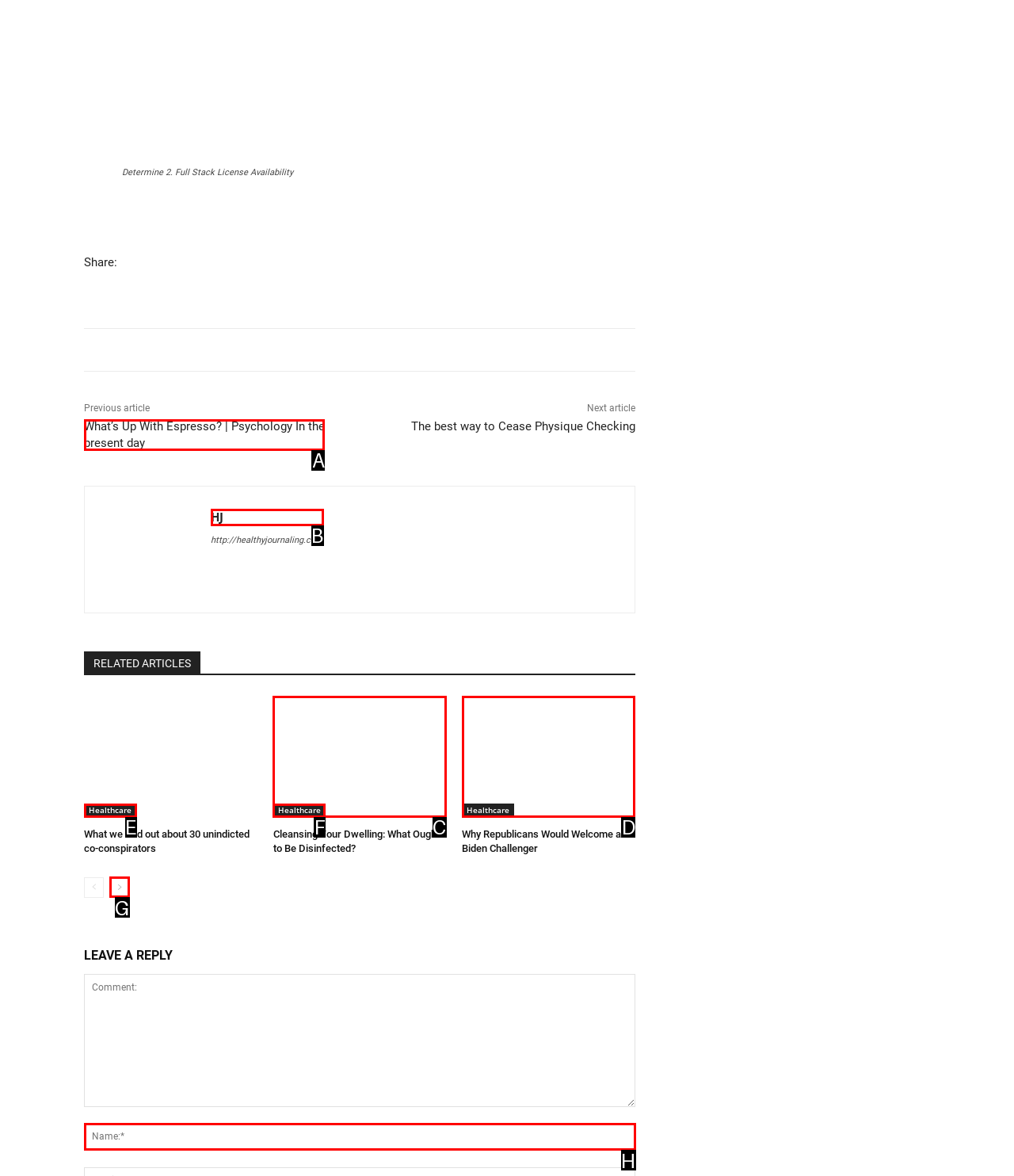Tell me which option I should click to complete the following task: Click on the 'What’s Up With Espresso? | Psychology In the present day' link Answer with the option's letter from the given choices directly.

A